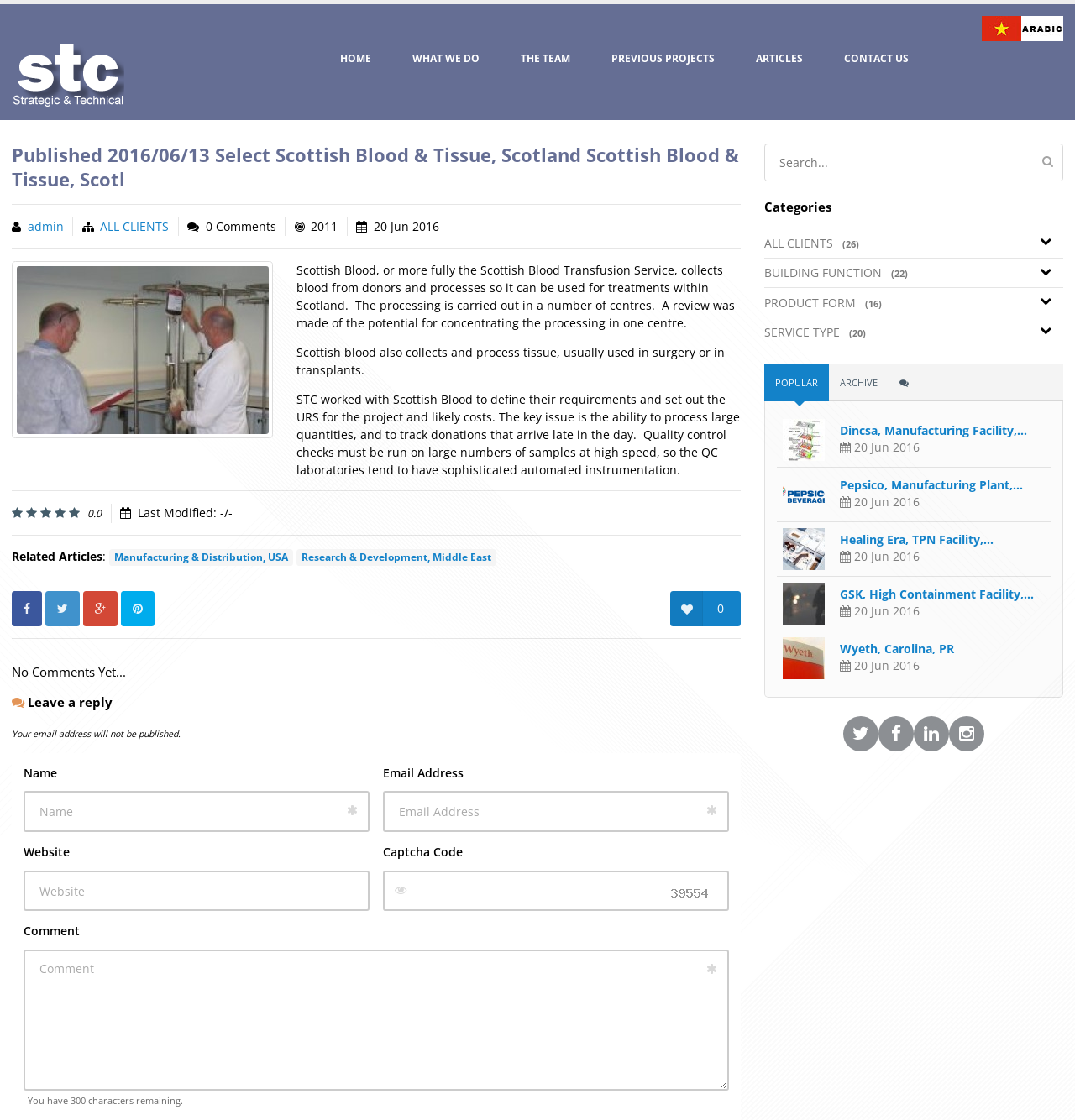Find the bounding box coordinates of the area to click in order to follow the instruction: "View the ALL CLIENTS page".

[0.093, 0.195, 0.157, 0.209]